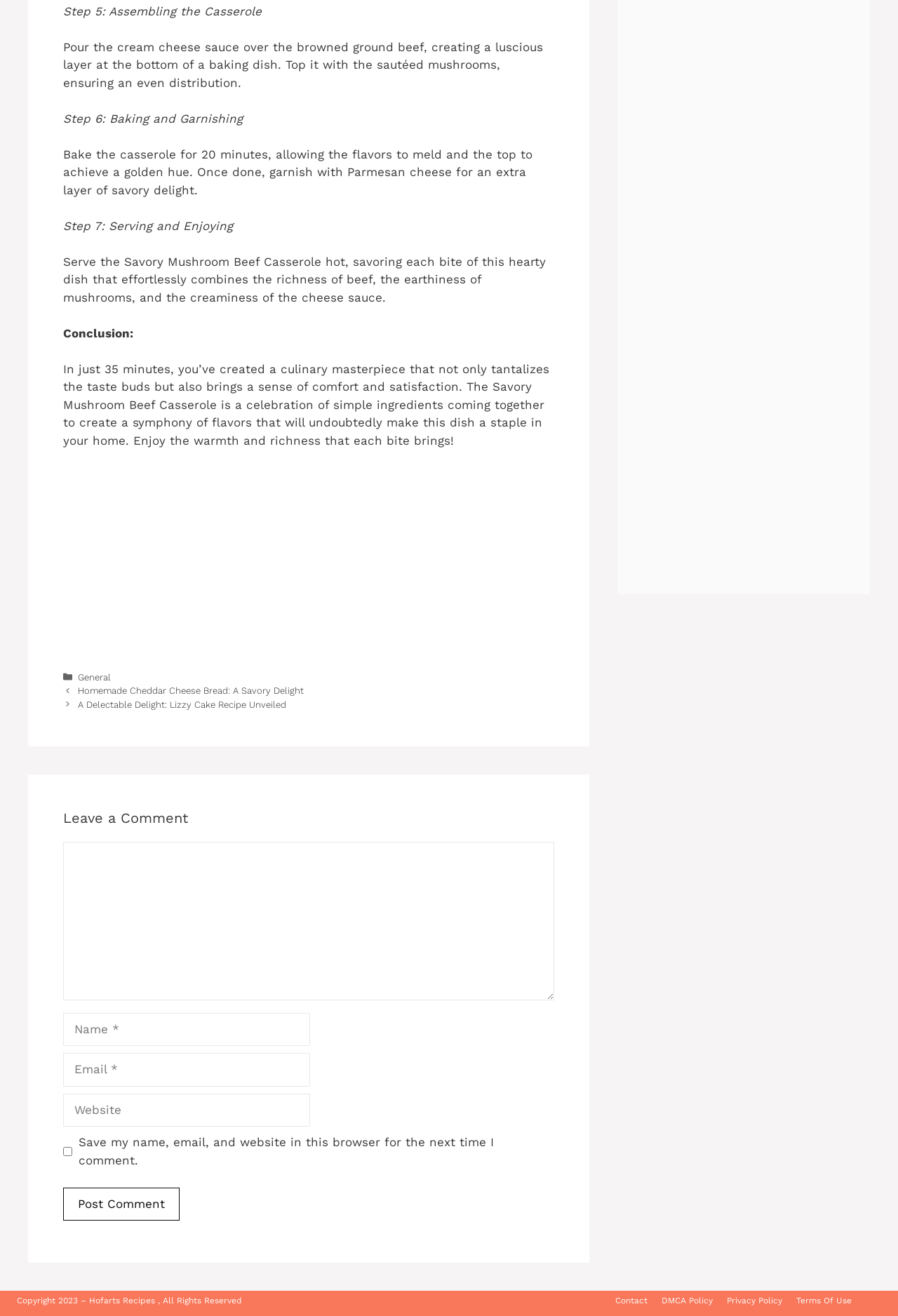Provide a brief response to the question using a single word or phrase: 
What categories are available on the website?

General